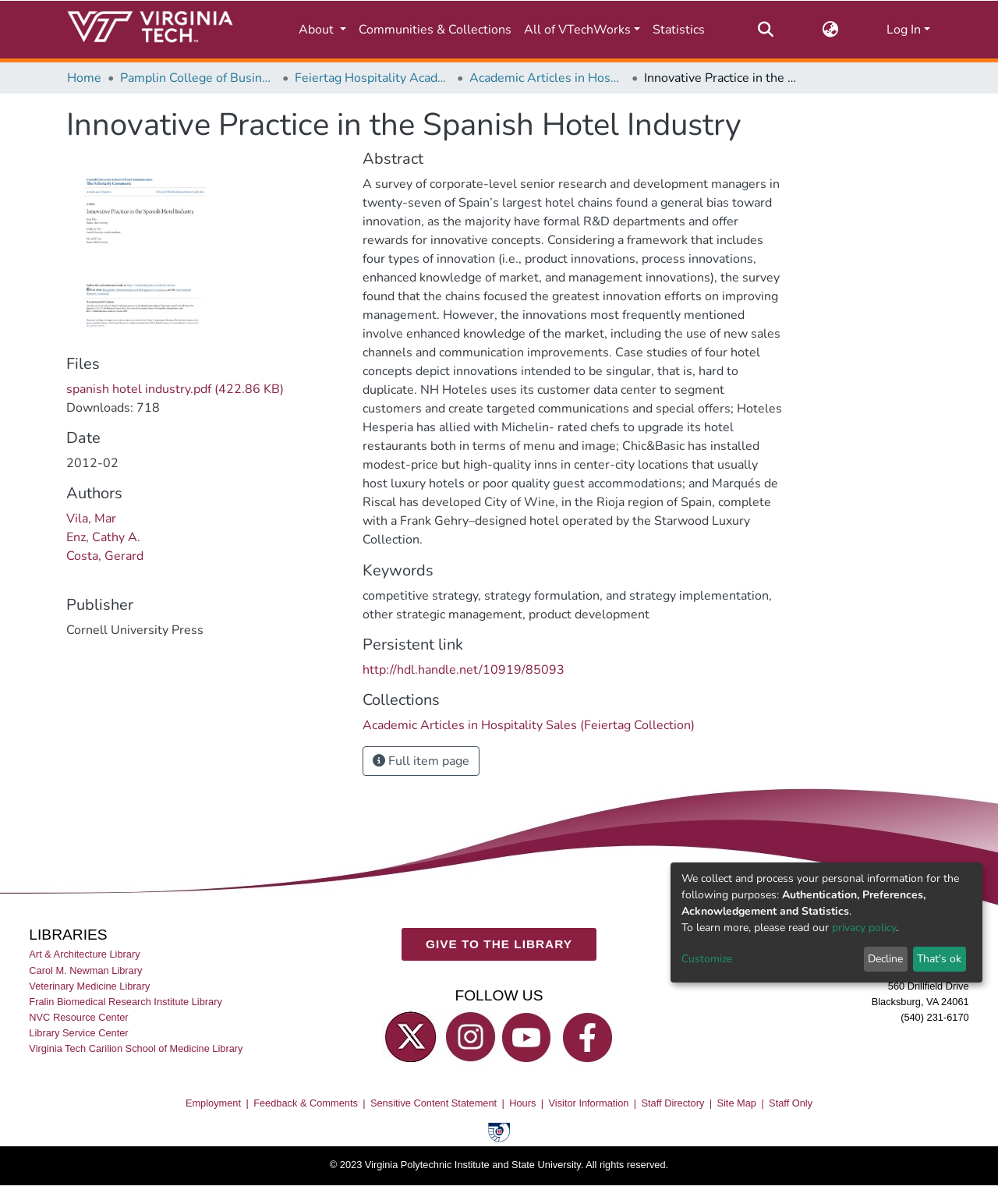Please identify the bounding box coordinates of the area that needs to be clicked to follow this instruction: "View the full item page".

[0.363, 0.62, 0.48, 0.644]